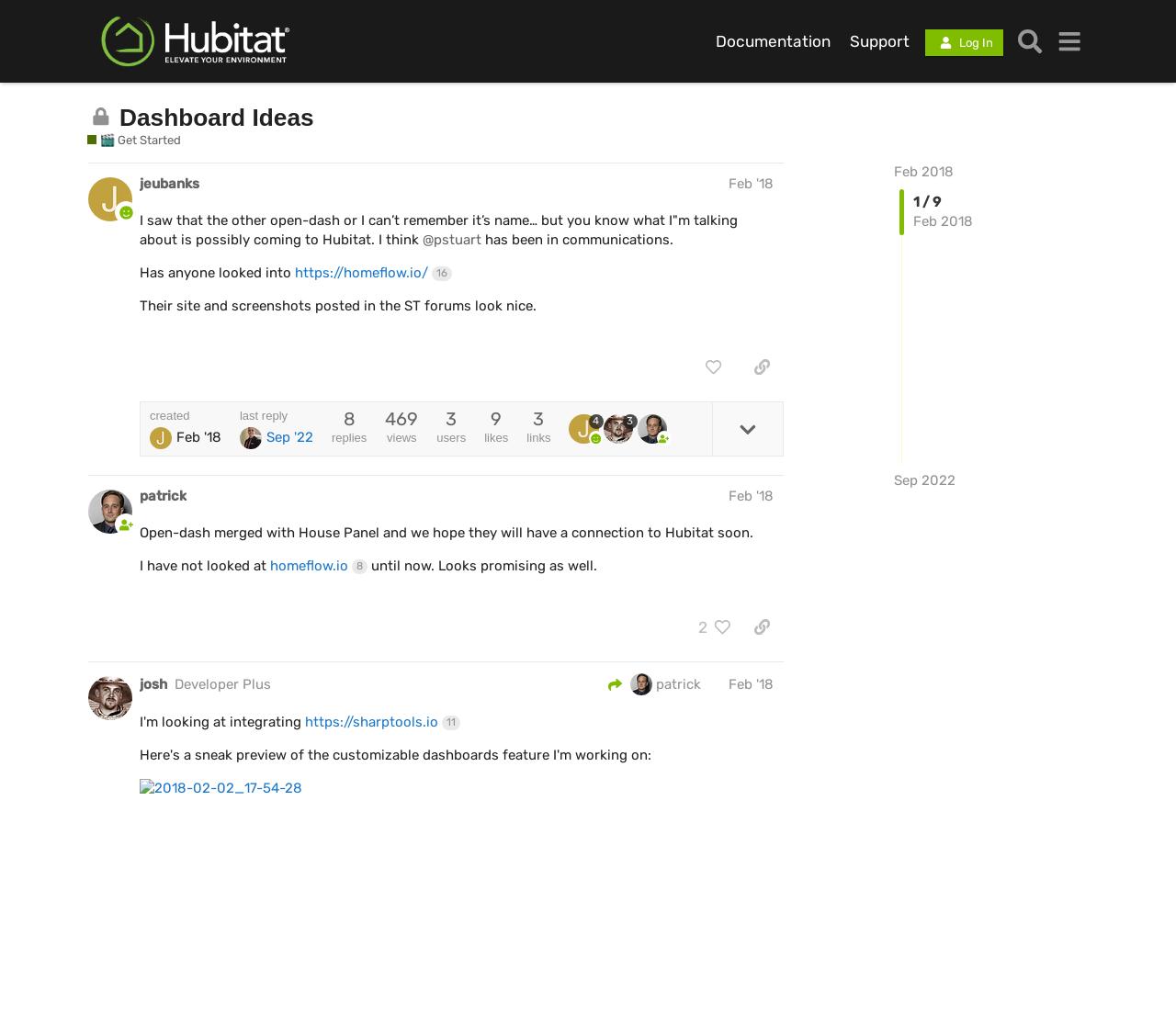What is the name of the website mentioned in the second post?
Please describe in detail the information shown in the image to answer the question.

The name of the website can be found in the region 'post #2 by @patrick', where it is written as 'https://sharptools.io' in a link element.